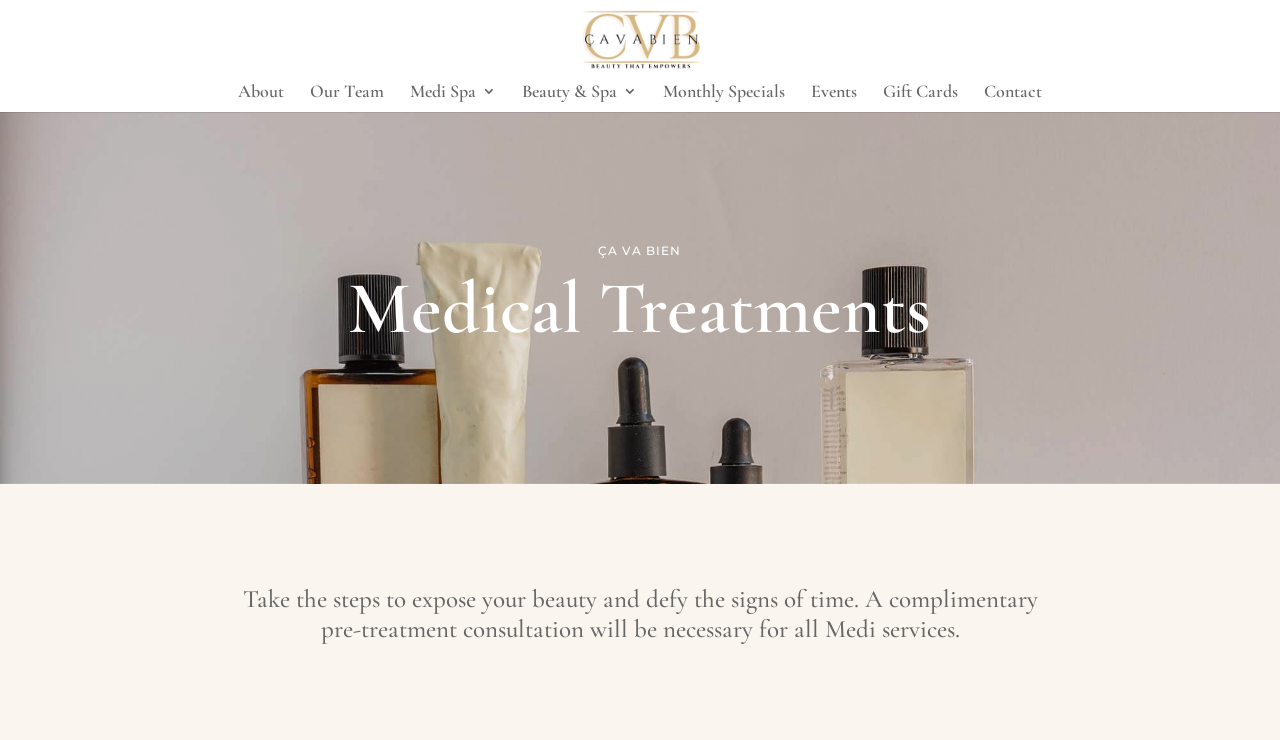What is the name of the hair studio?
Answer the question with a thorough and detailed explanation.

I found the name of the hair studio by looking at the link element with the text 'ÇaVaBien Hair Studio & Day Spa' at the top of the webpage, which suggests that it is the name of the studio.